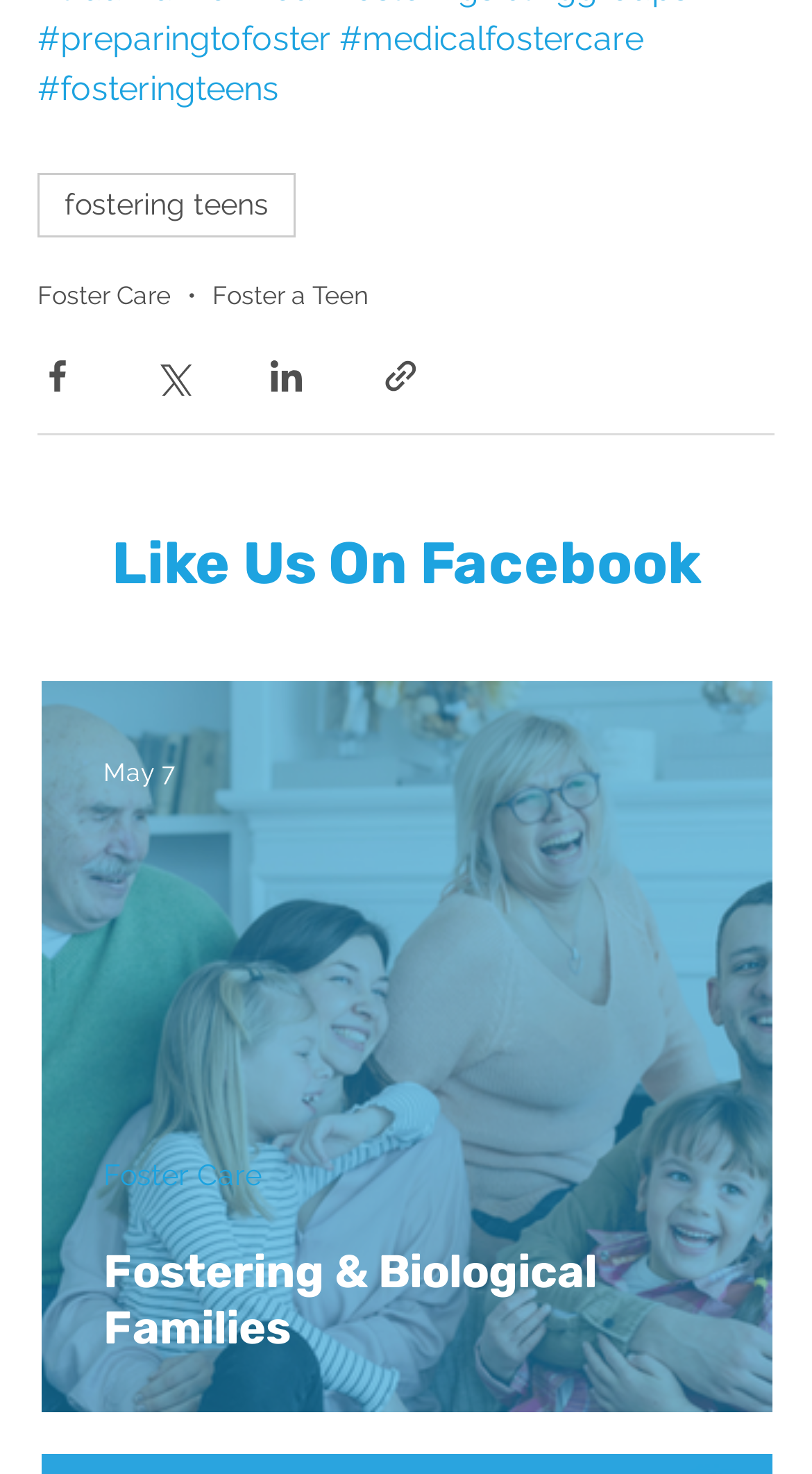Please answer the following question using a single word or phrase: 
What is the heading above the Facebook link?

Like Us On Facebook